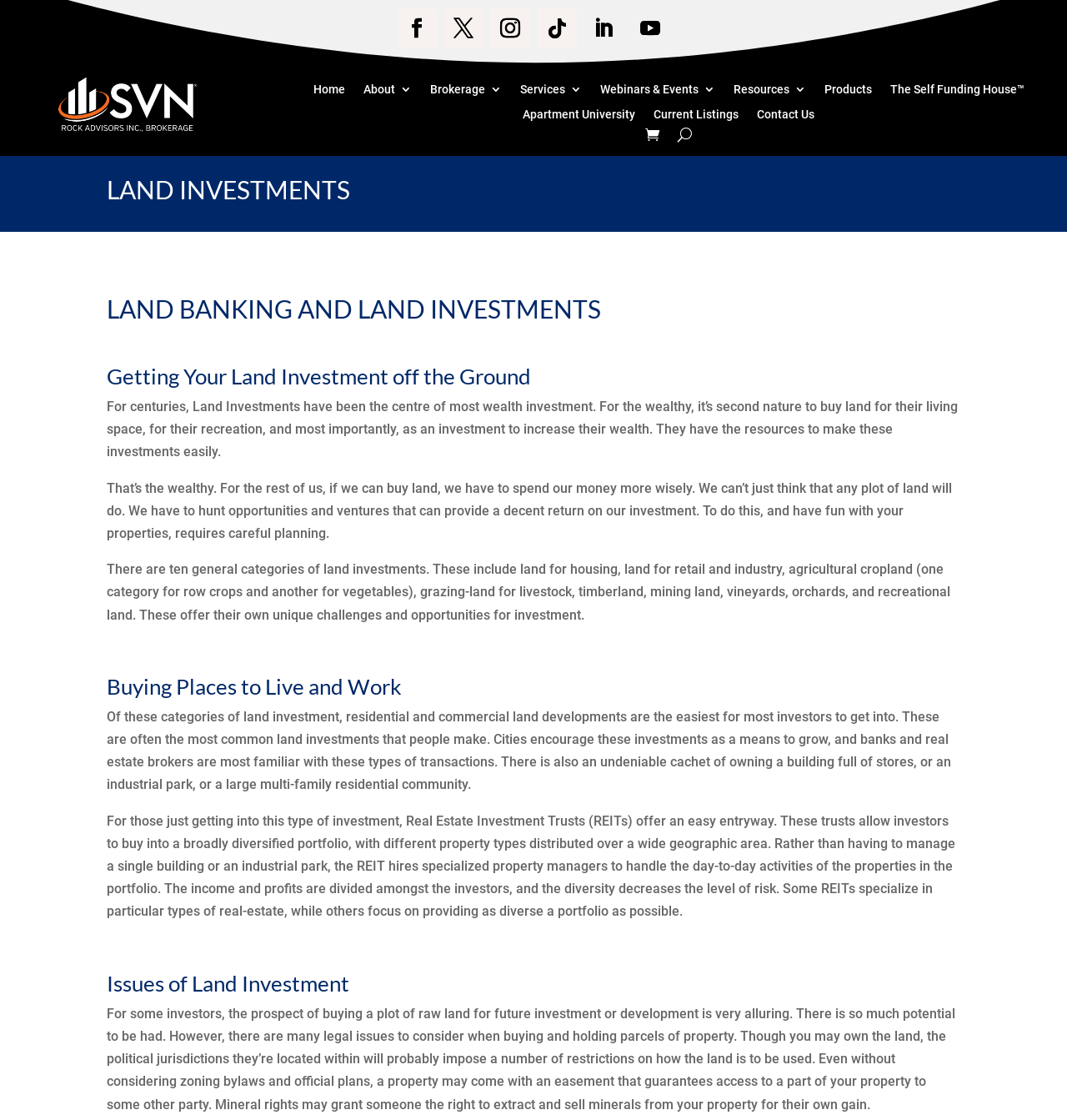What is the purpose of Real Estate Investment Trusts (REITs)?
Could you please answer the question thoroughly and with as much detail as possible?

REITs allow investors to buy into a broadly diversified portfolio, with different property types distributed over a wide geographic area, making it an easy entryway into land investment for those just getting started.